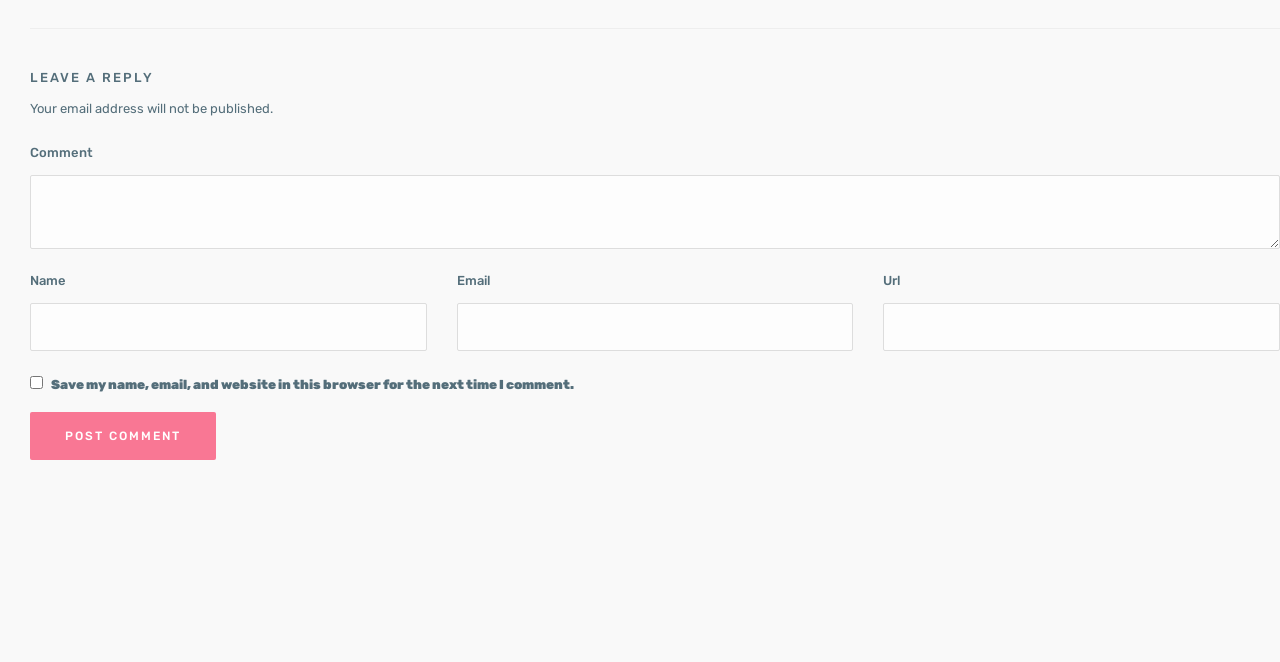Please respond to the question with a concise word or phrase:
How many text boxes are there for entering personal information?

3